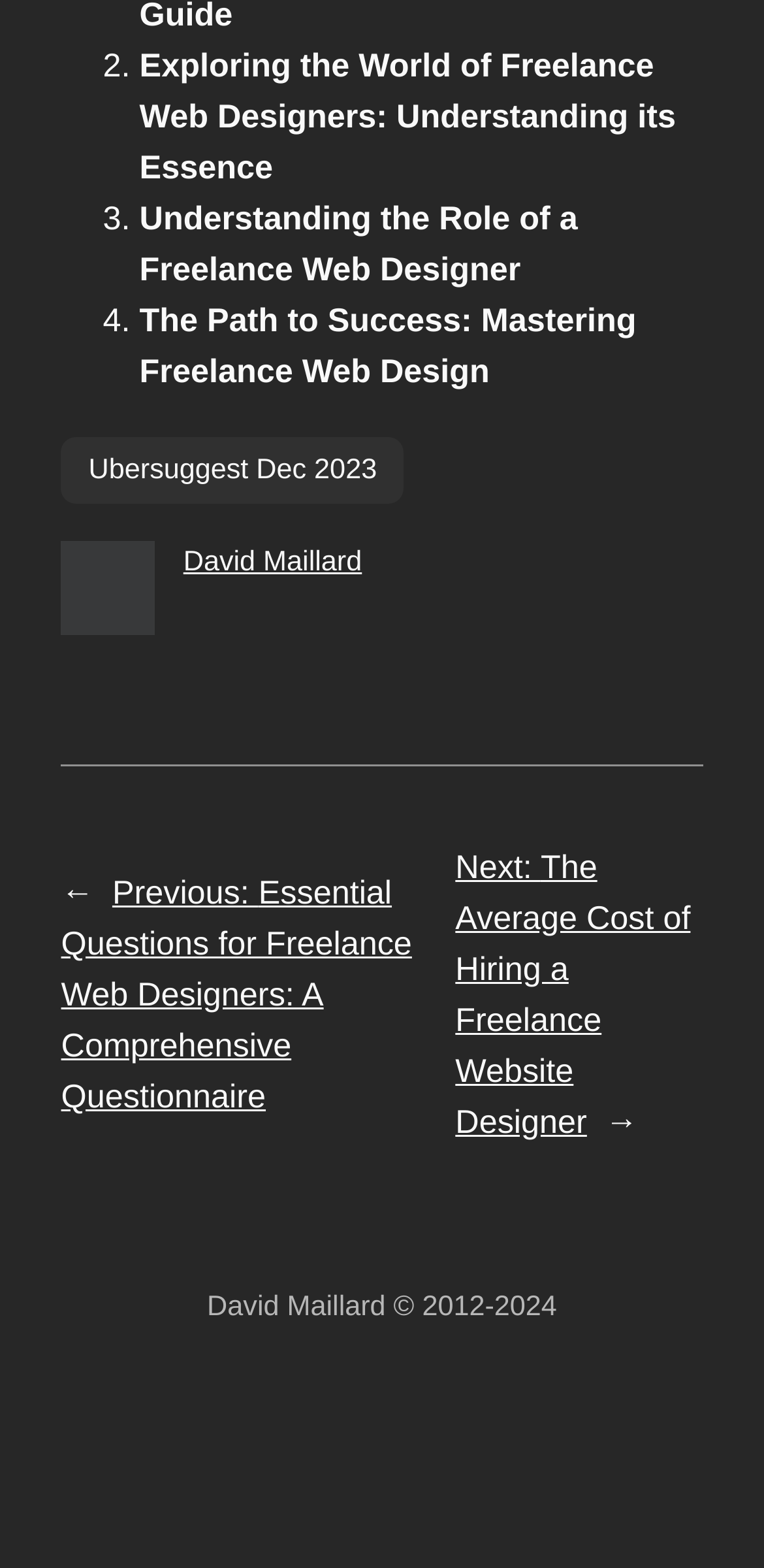Given the element description: "Ubersuggest Dec 2023", predict the bounding box coordinates of this UI element. The coordinates must be four float numbers between 0 and 1, given as [left, top, right, bottom].

[0.08, 0.888, 0.529, 0.931]